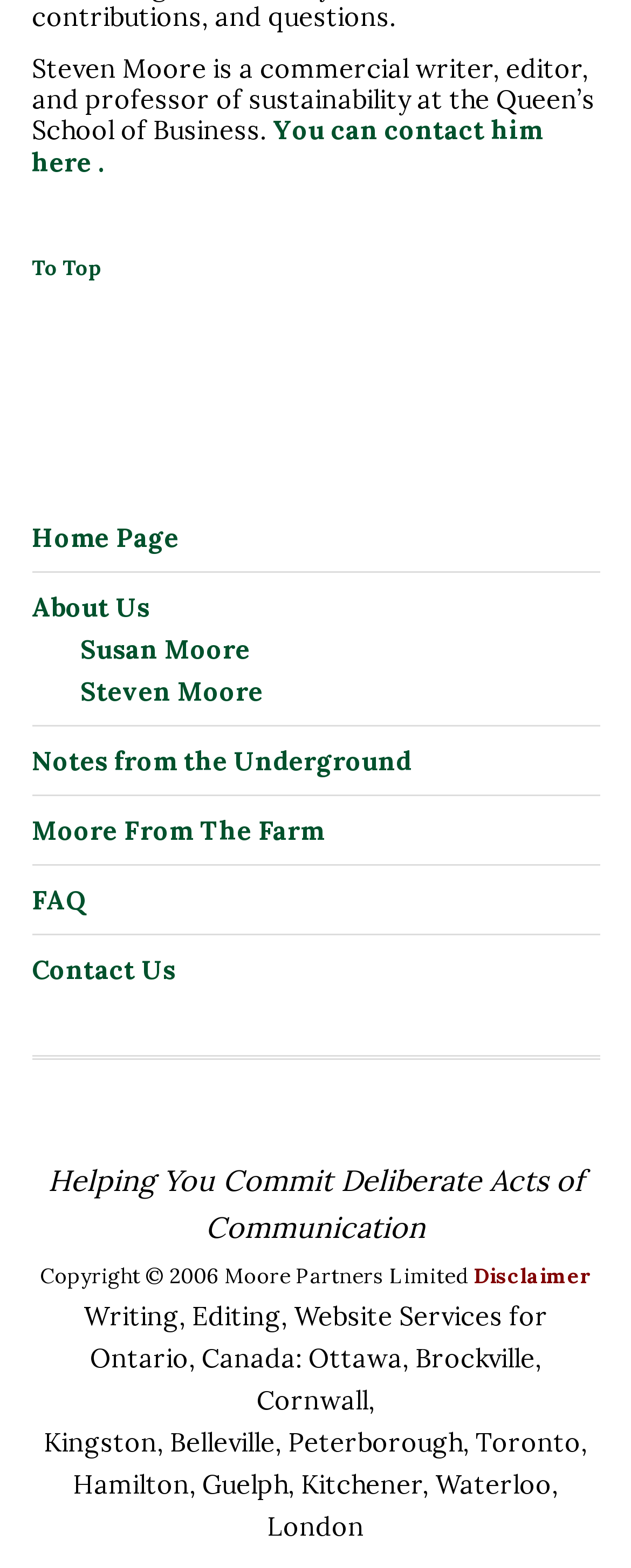Determine the coordinates of the bounding box that should be clicked to complete the instruction: "go to Home Page". The coordinates should be represented by four float numbers between 0 and 1: [left, top, right, bottom].

[0.05, 0.332, 0.283, 0.353]